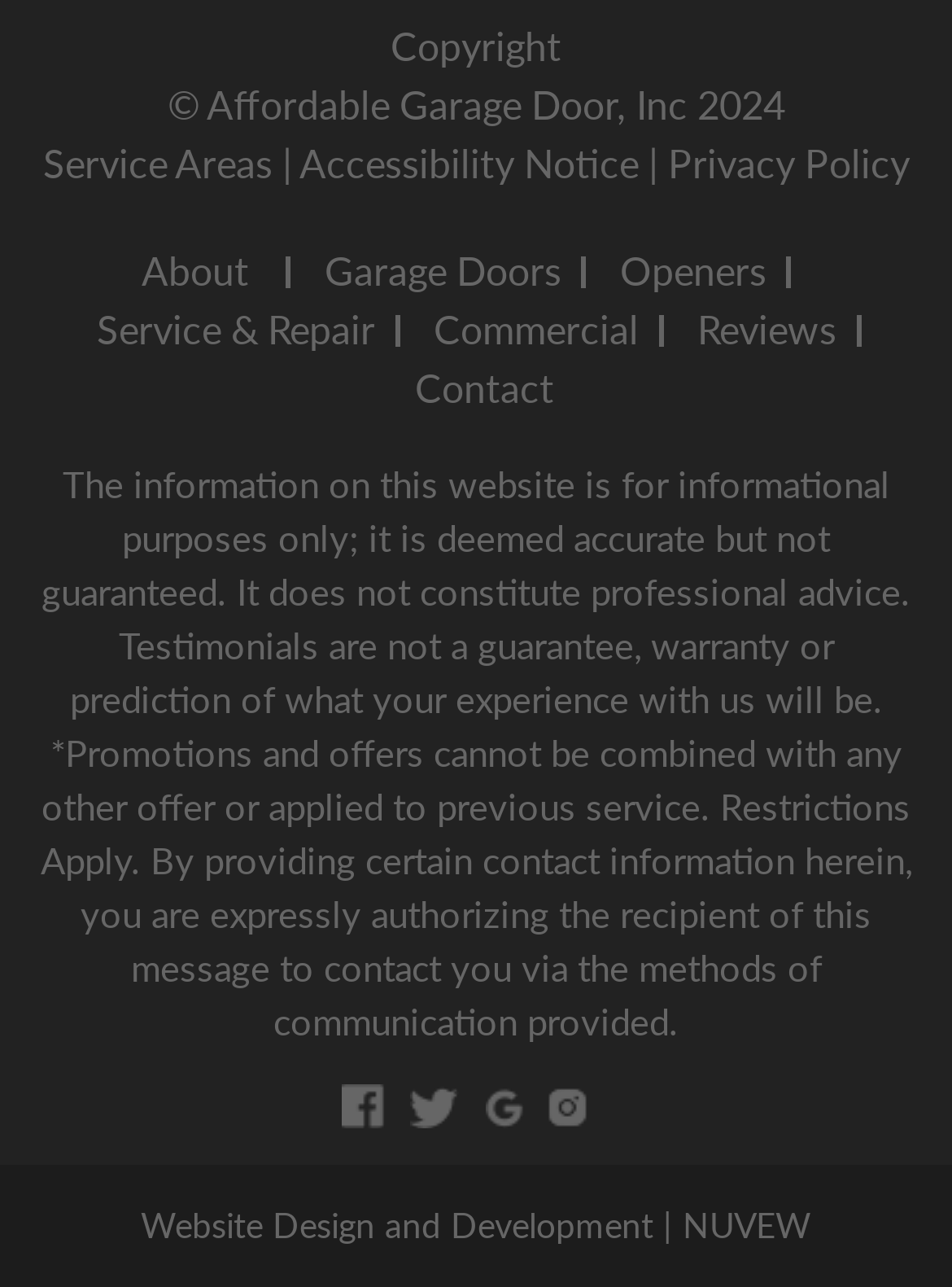What social media platforms does the company have?
Please provide a detailed and thorough answer to the question.

The social media platforms used by the company can be found at the bottom of the webpage, where there are links to 'Facebook', 'Twitter', 'Google', and 'Instagram'.